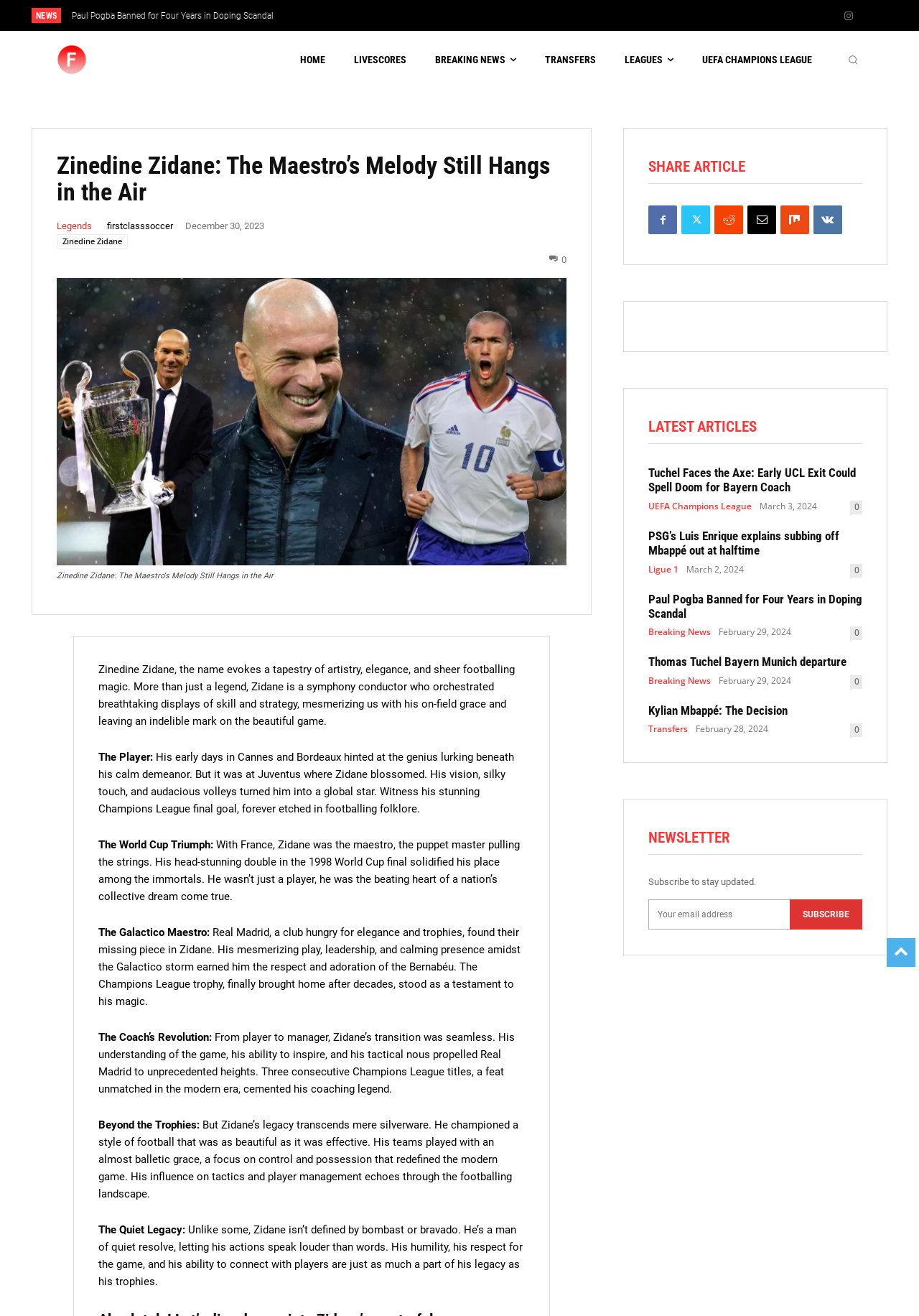What is the date of the article about Tuchel facing the axe?
Using the visual information from the image, give a one-word or short-phrase answer.

March 3, 2024